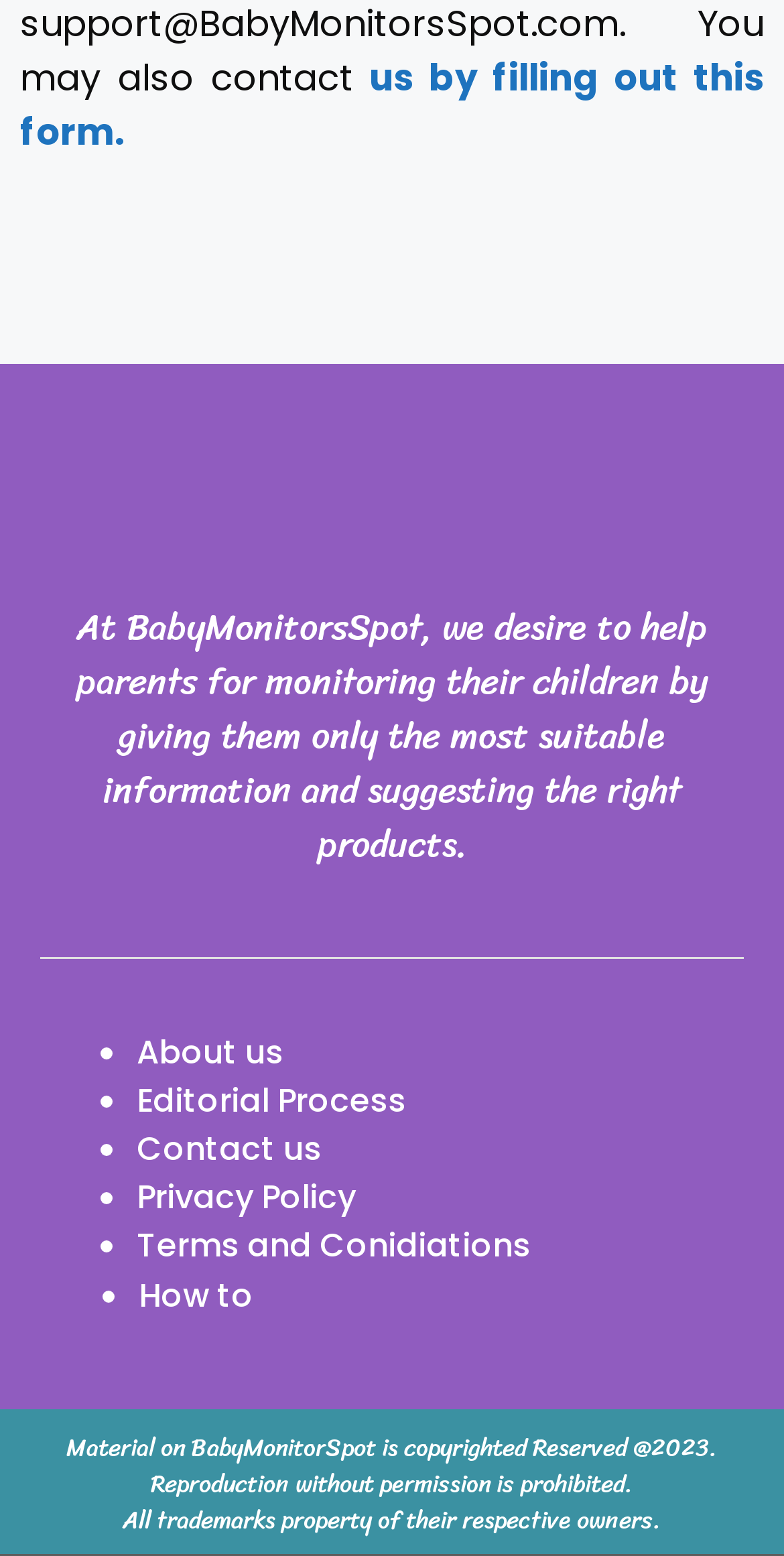Provide a one-word or short-phrase answer to the question:
What is the copyright year of the website's material?

2023